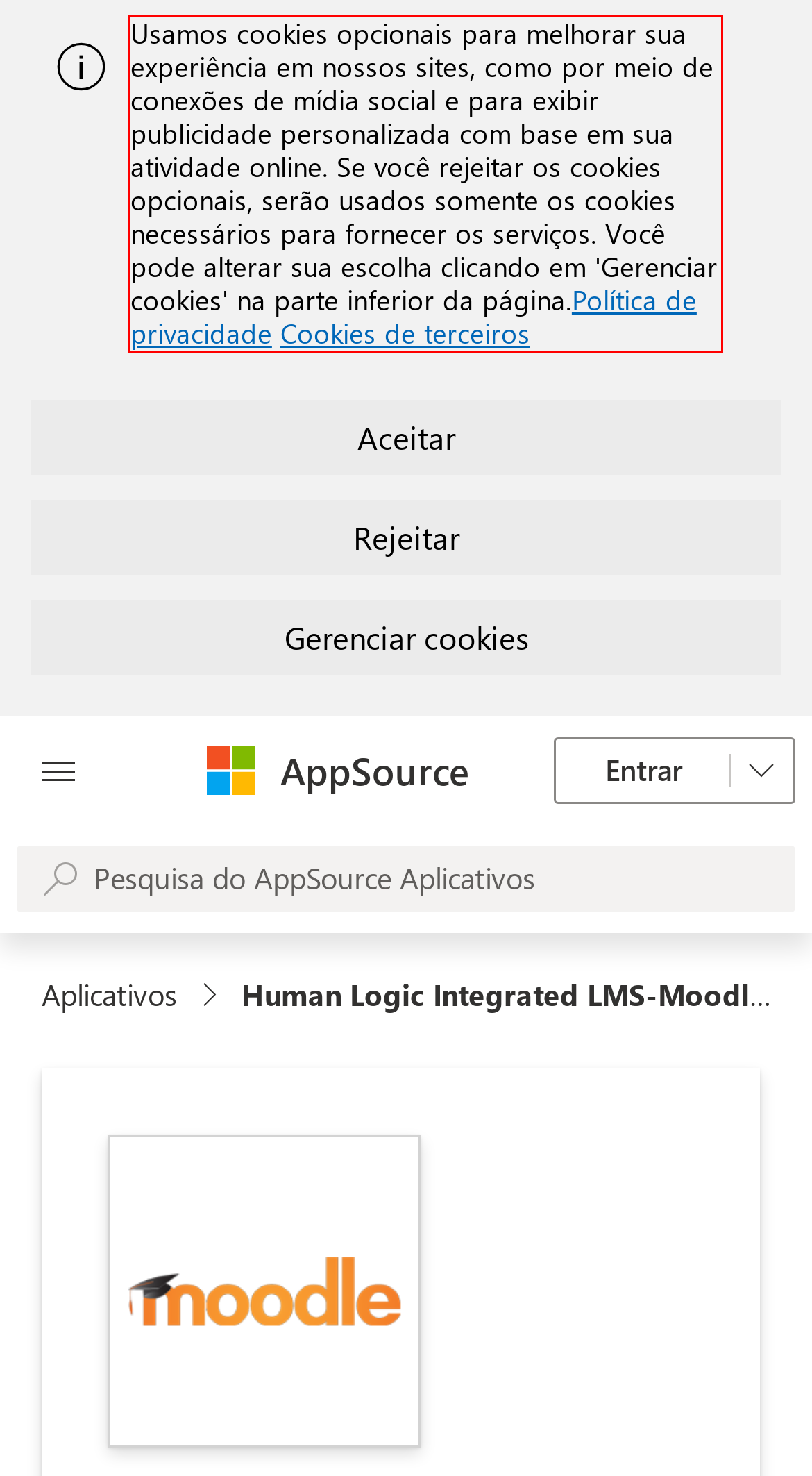You have a screenshot of a webpage with a red bounding box. Use OCR to generate the text contained within this red rectangle.

Usamos cookies opcionais para melhorar sua experiência em nossos sites, como por meio de conexões de mídia social e para exibir publicidade personalizada com base em sua atividade online. Se você rejeitar os cookies opcionais, serão usados somente os cookies necessários para fornecer os serviços. Você pode alterar sua escolha clicando em 'Gerenciar cookies' na parte inferior da página.Política de privacidade Cookies de terceiros